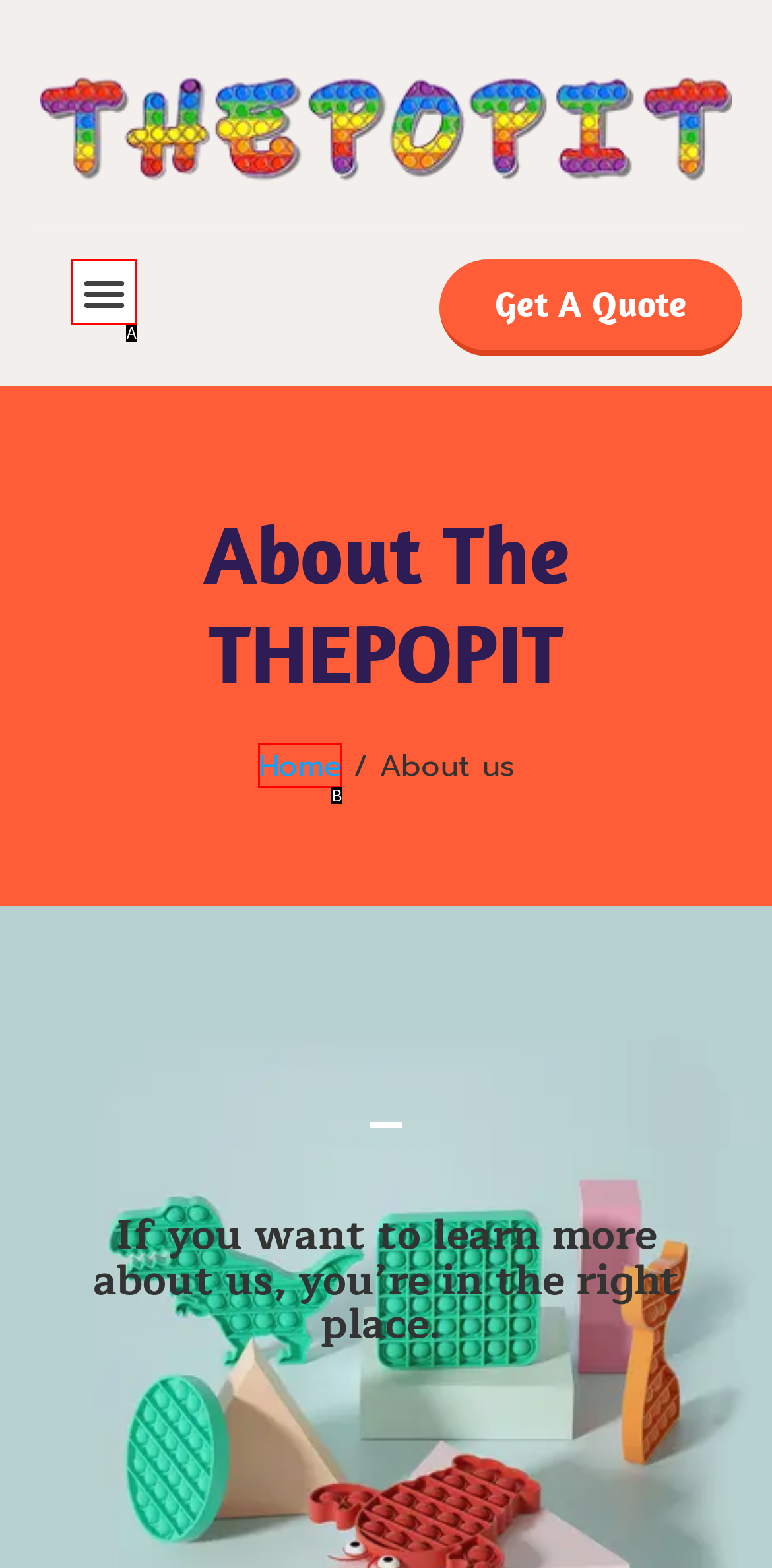Tell me which one HTML element best matches the description: parent_node: Facebook title="폰트 사이즈 변경"
Answer with the option's letter from the given choices directly.

None